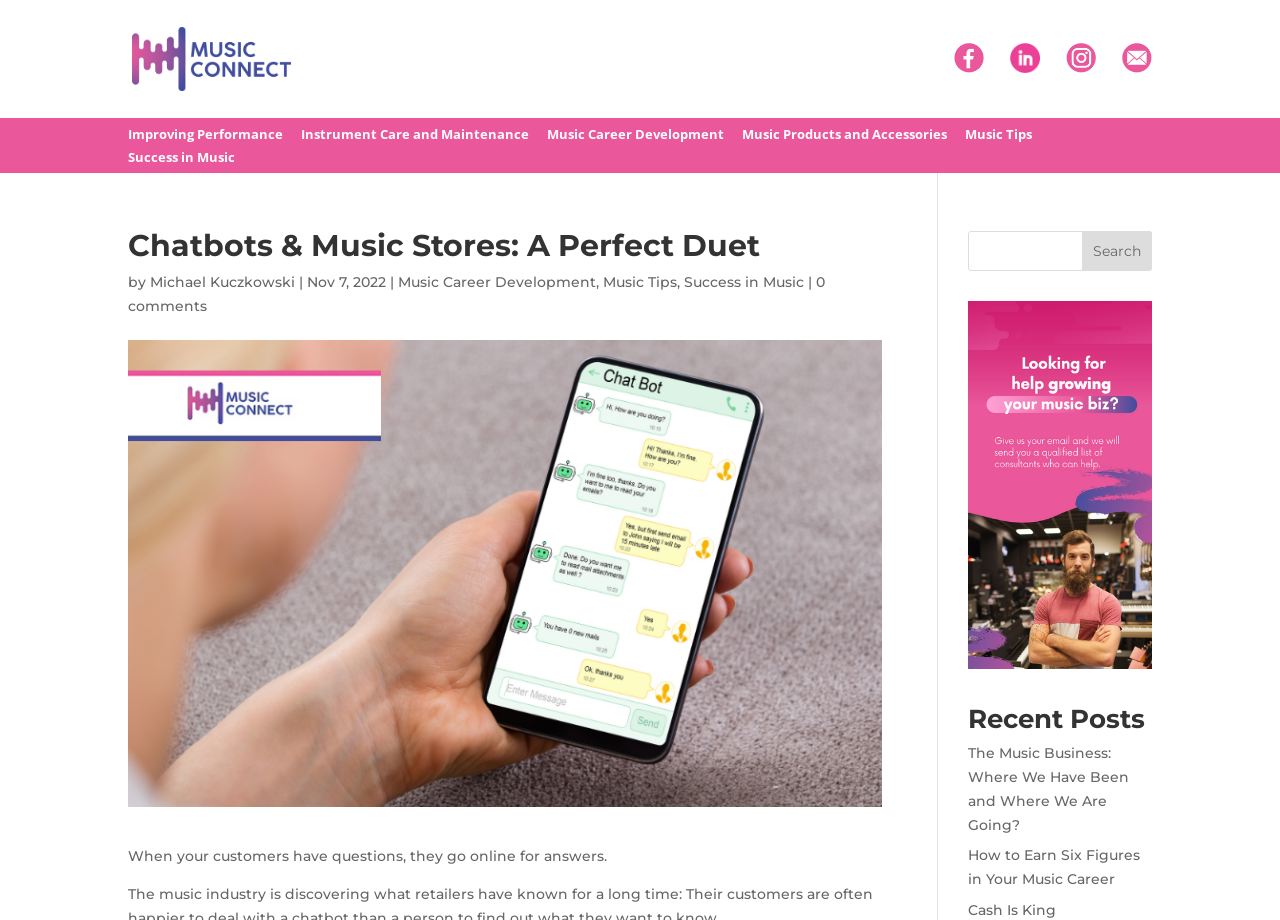What is the date of the current article?
Can you give a detailed and elaborate answer to the question?

I found the date of the current article by looking at the section below the main heading, where it says 'Nov 7, 2022'.